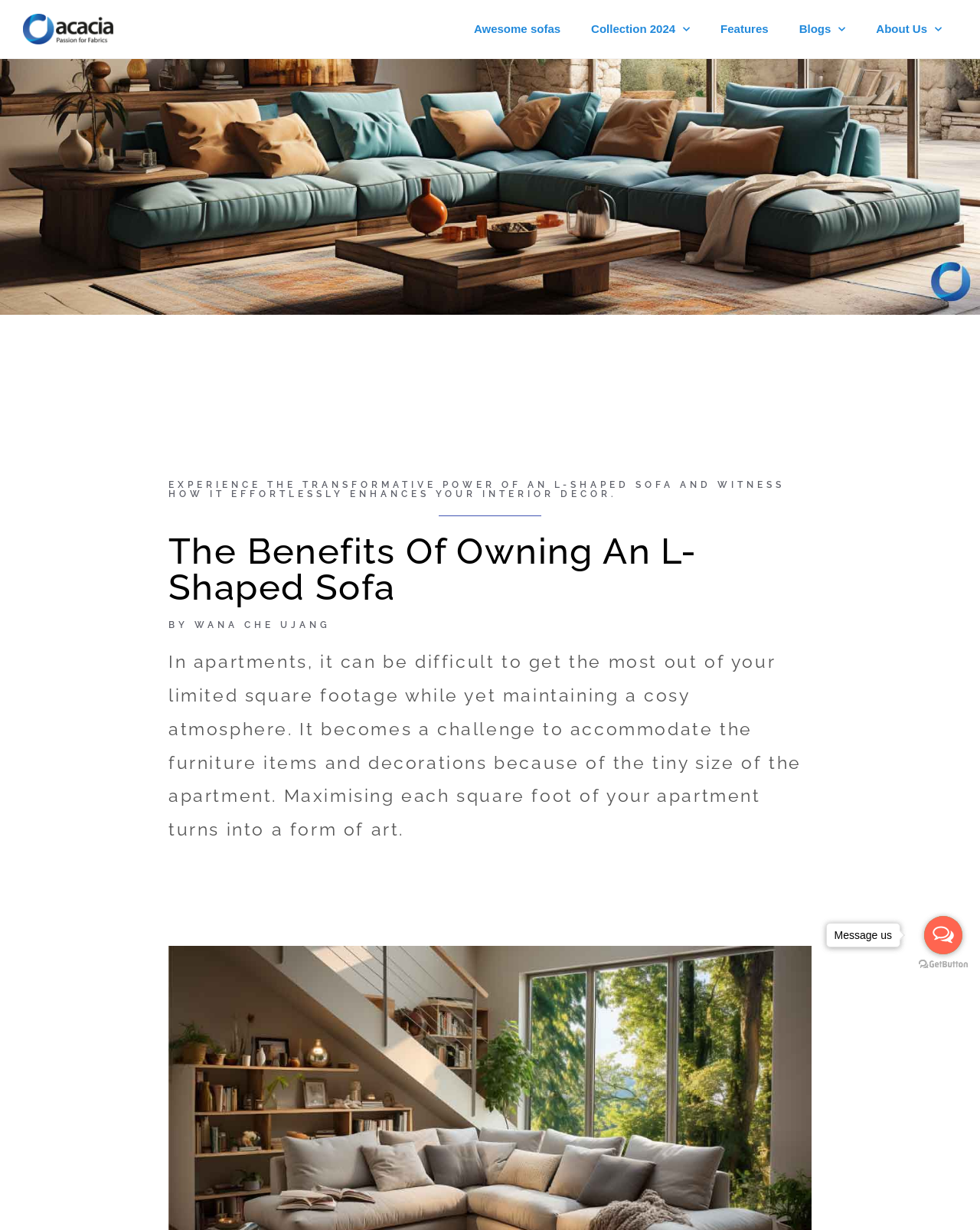Locate the bounding box coordinates of the element that needs to be clicked to carry out the instruction: "Message us through WhatsApp". The coordinates should be given as four float numbers ranging from 0 to 1, i.e., [left, top, right, bottom].

[0.943, 0.745, 0.982, 0.776]